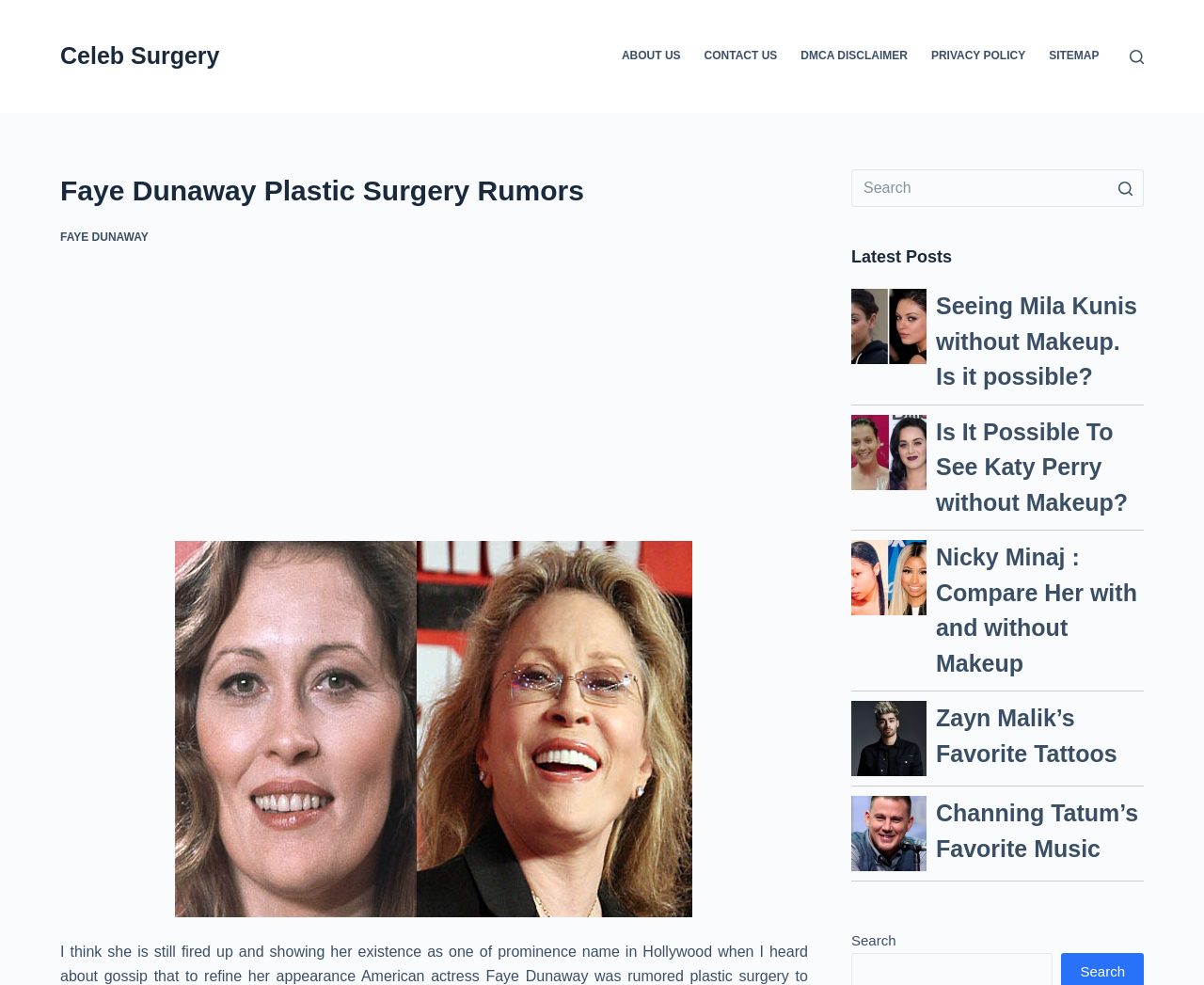Construct a comprehensive description capturing every detail on the webpage.

This webpage is about celebrity gossip and plastic surgery rumors, specifically focusing on Faye Dunaway. At the top left corner, there is a link to skip to the content. Next to it, there is a link to the website's main page, "Celeb Surgery". 

On the top right side, there is a navigation menu with links to "About Us", "Contact Us", "DMCA Disclaimer", "Privacy Policy", and "Sitemap". 

Below the navigation menu, there is a search form with a button to open it. Within the search form, there is a header with the title "Faye Dunaway Plastic Surgery Rumors" and a link to Faye Dunaway's name. 

To the right of the header, there is an image related to Faye Dunaway's plastic surgery rumors. Below the image, there is a search input field and a search button. 

On the right side of the page, there is a section titled "Latest Posts" with a list of recent articles. Each article has a link to the article title, an image, and a heading with the article title. The articles are about various celebrities, including Mila Kunis, Katy Perry, Nicky Minaj, Zayn Malik, and Channing Tatum, and cover topics such as makeup, tattoos, and music preferences.